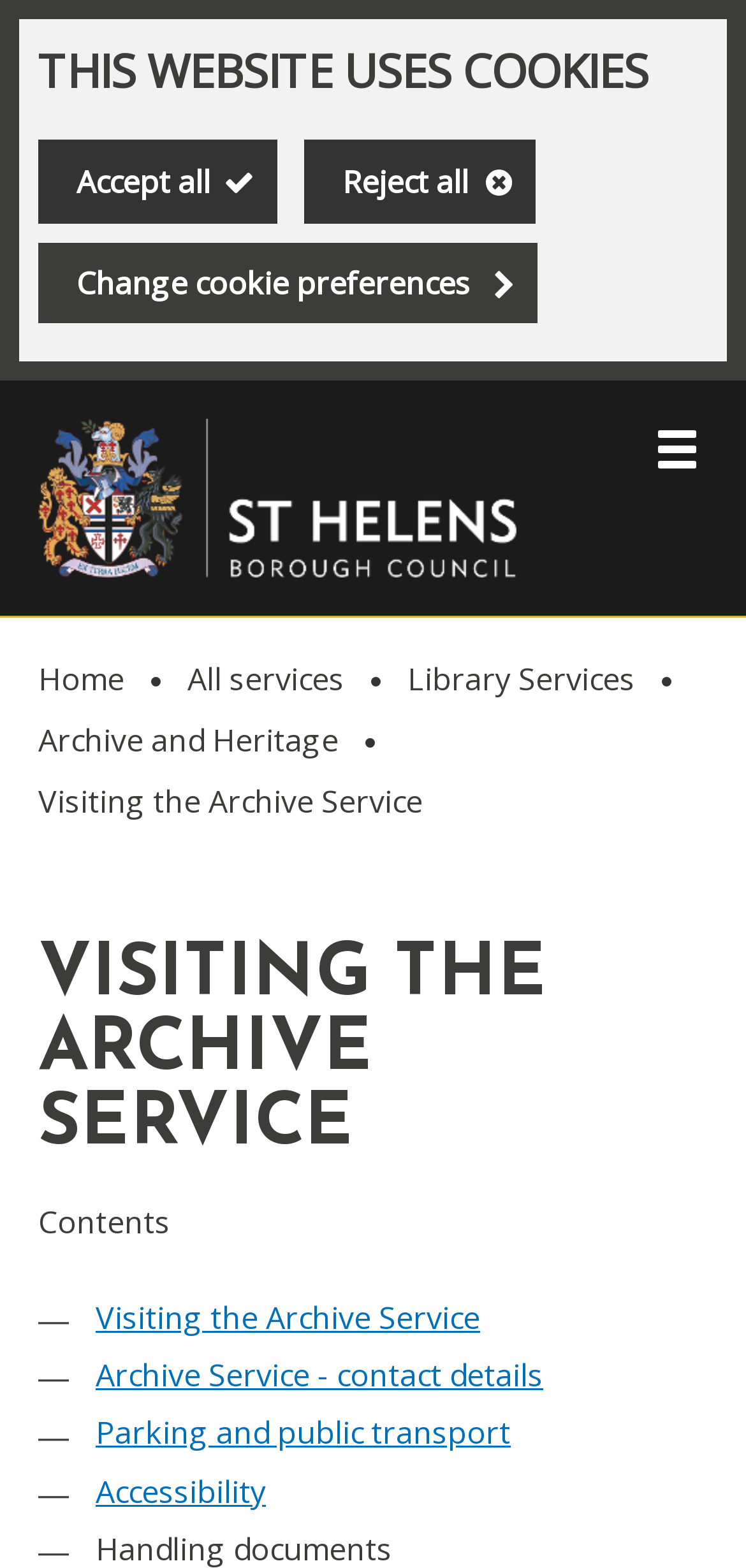Please identify the bounding box coordinates of the element's region that should be clicked to execute the following instruction: "Visit the Archive Service". The bounding box coordinates must be four float numbers between 0 and 1, i.e., [left, top, right, bottom].

[0.051, 0.491, 0.567, 0.53]